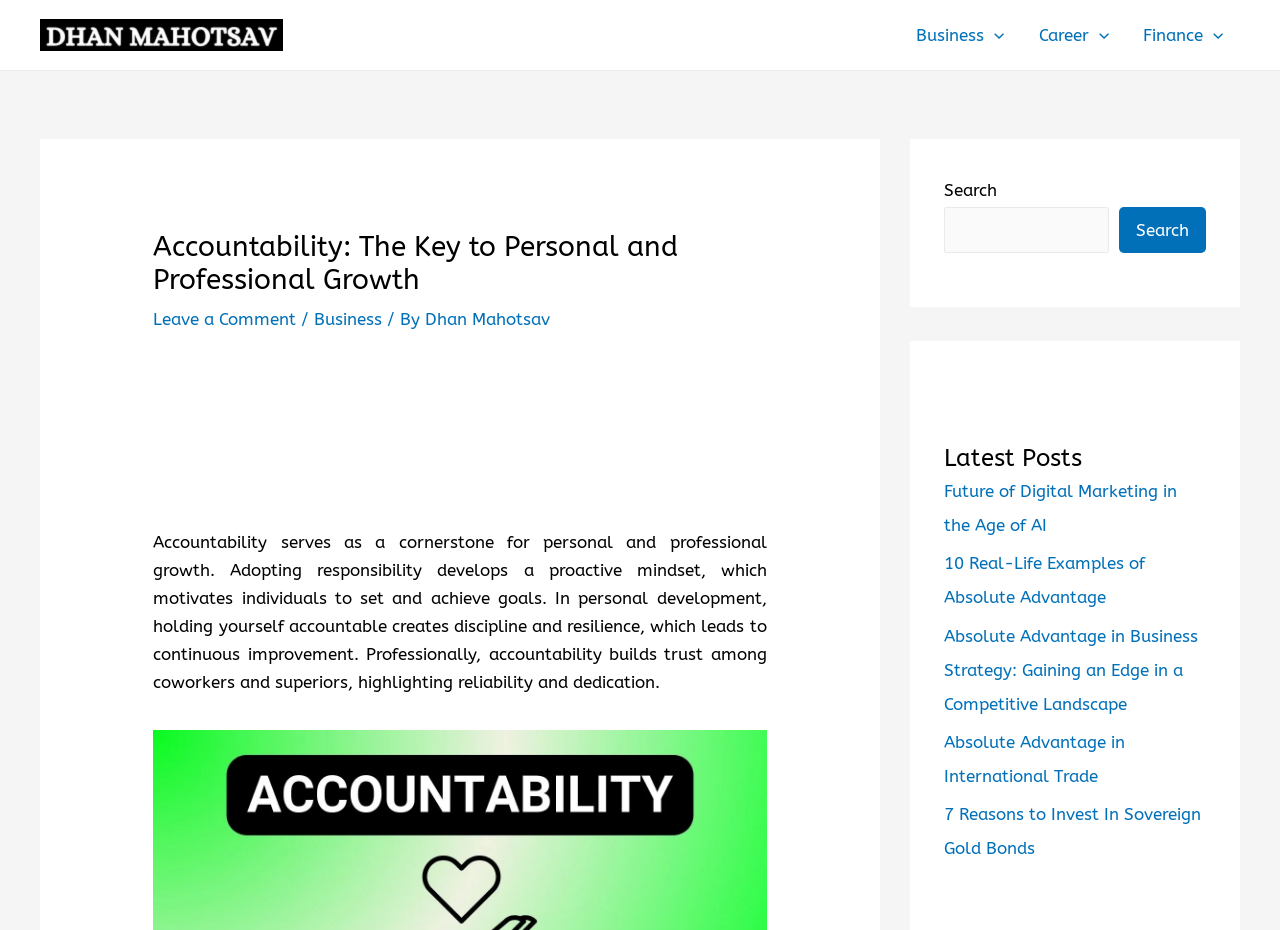Determine which piece of text is the heading of the webpage and provide it.

Accountability: The Key to Personal and Professional Growth